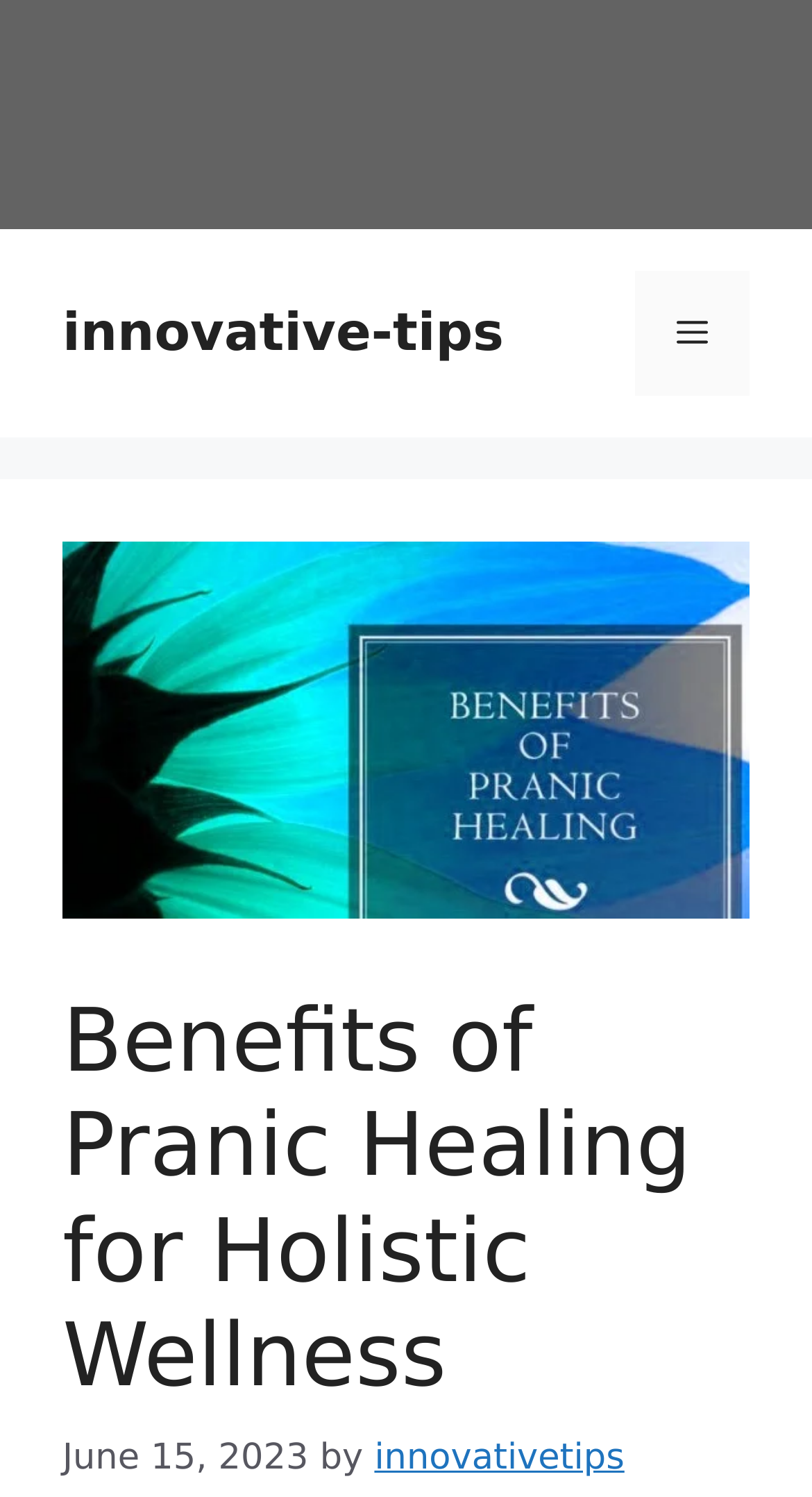How many links are there in the navigation menu?
Please look at the screenshot and answer in one word or a short phrase.

2